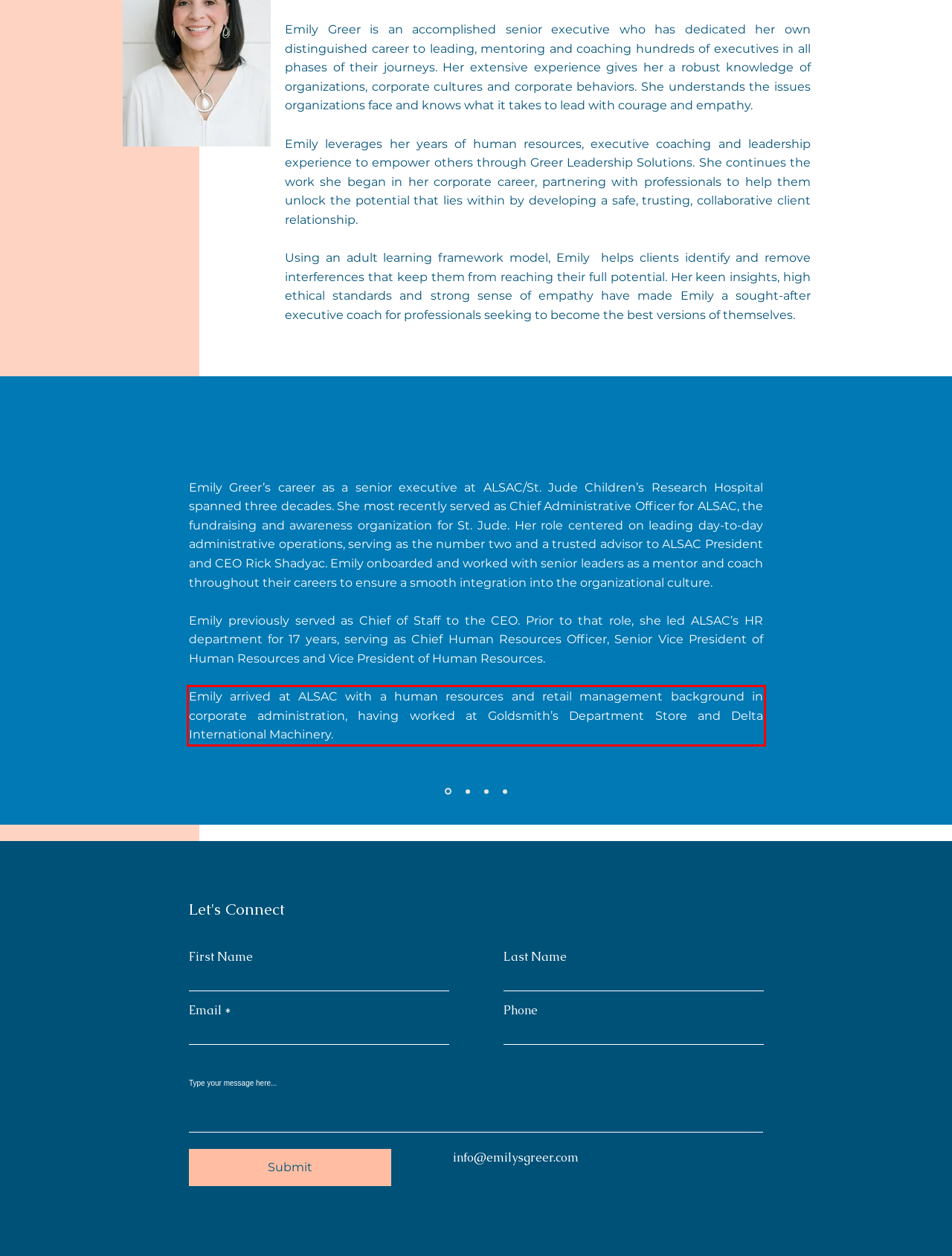Examine the screenshot of the webpage, locate the red bounding box, and generate the text contained within it.

Emily arrived at ALSAC with a human resources and retail management background in corporate administration, having worked at Goldsmith’s Department Store and Delta International Machinery.